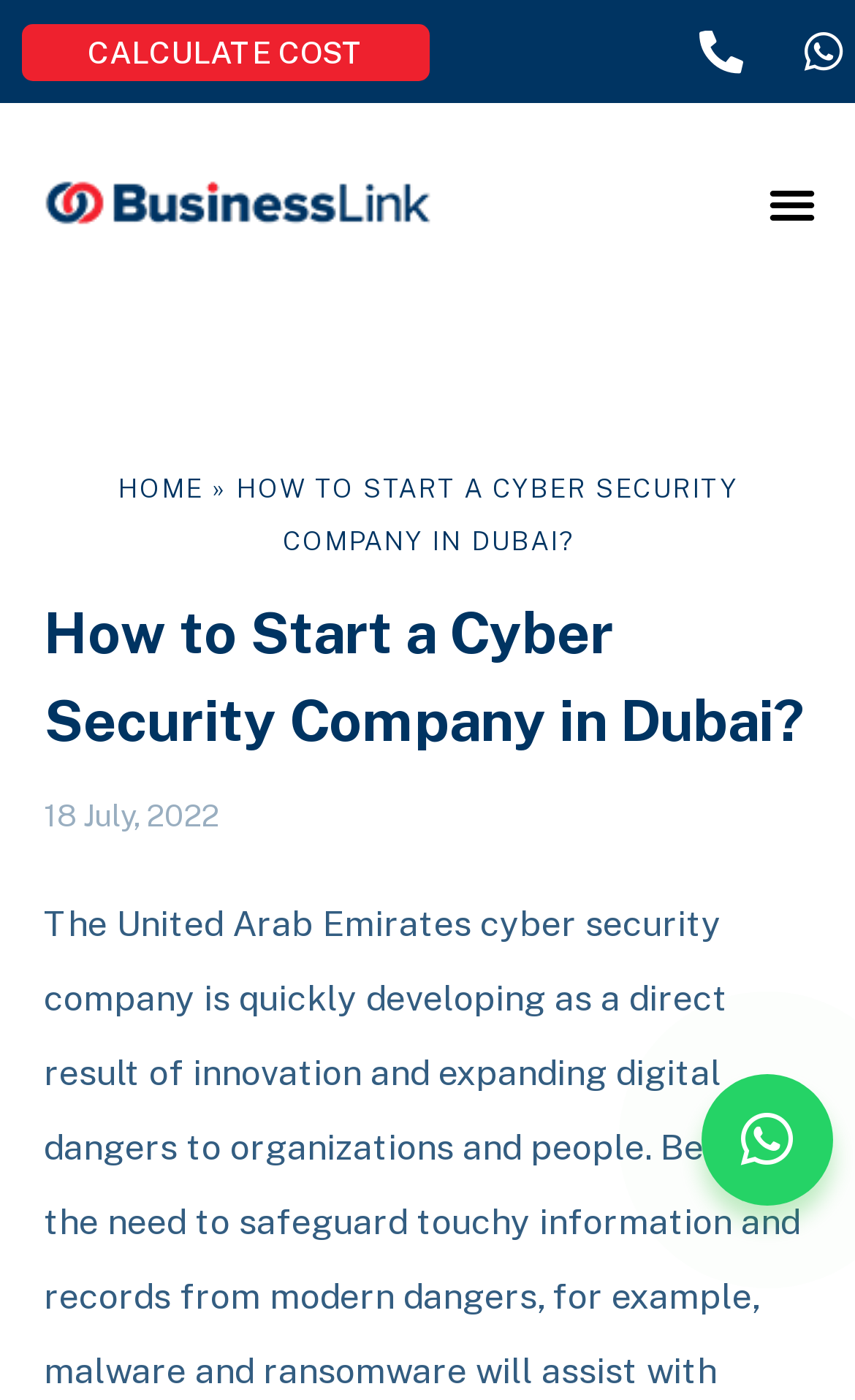Identify the main heading of the webpage and provide its text content.

How to Start a Cyber Security Company in Dubai?